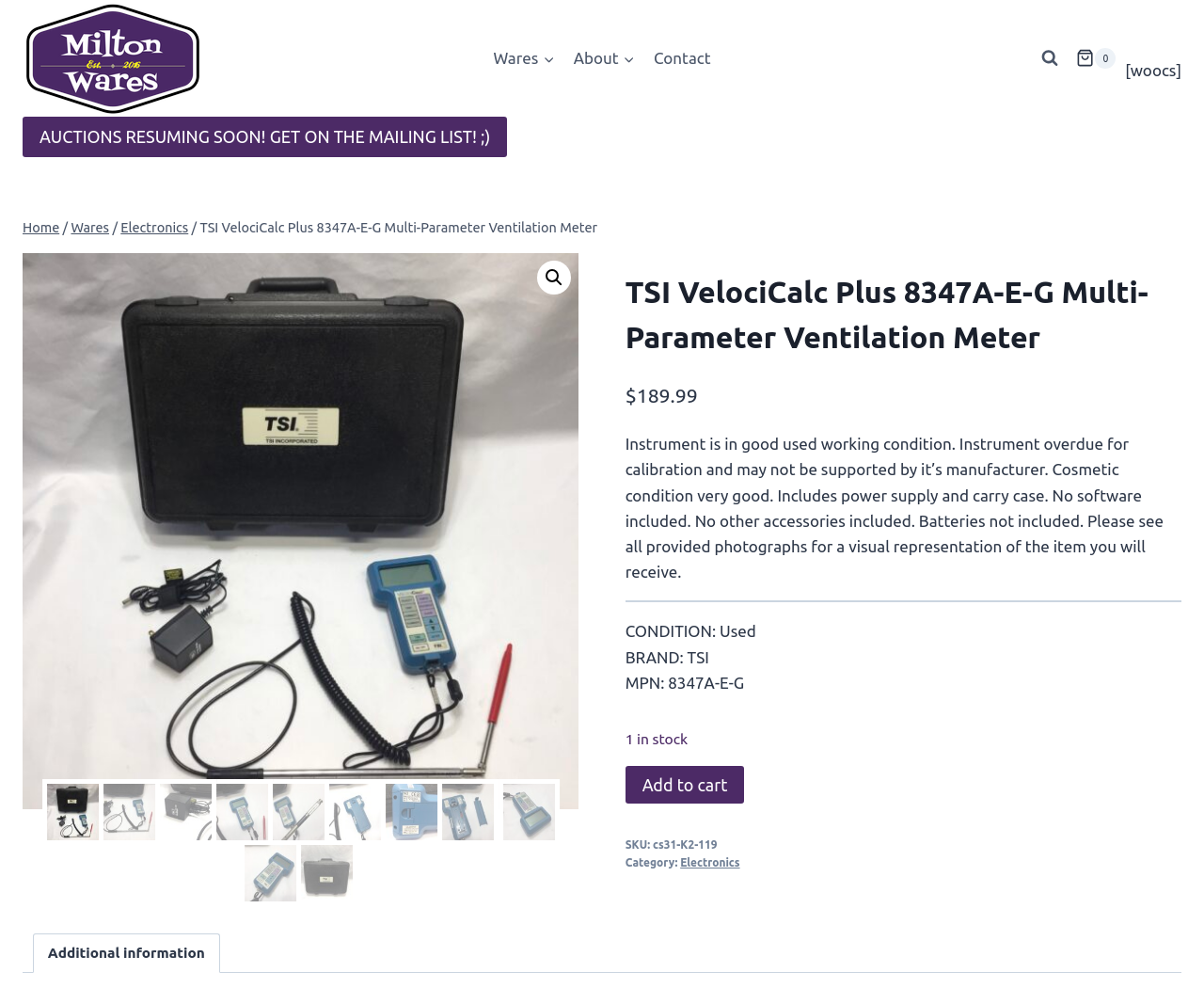What is the category of the product?
Please provide a comprehensive answer based on the details in the screenshot.

The category of the product is mentioned in the product description section, where it says 'Category: Electronics'. This indicates that the product belongs to the electronics category.